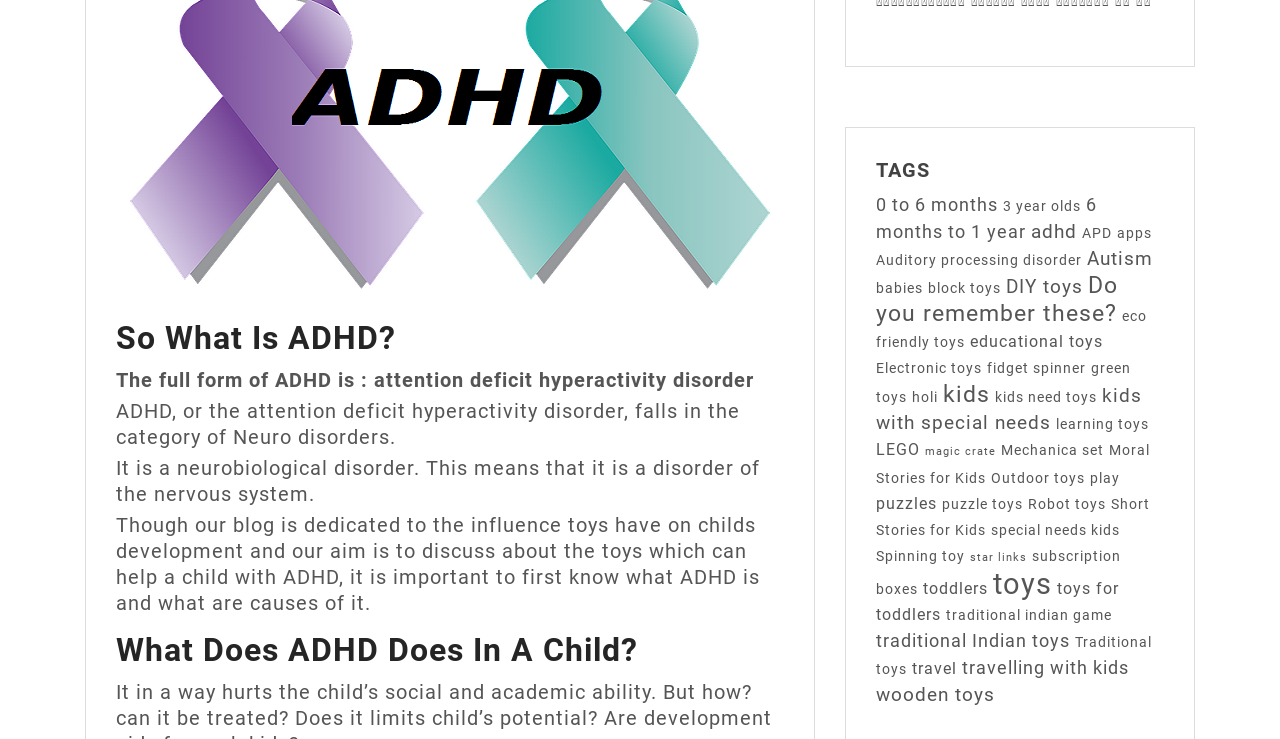Determine the bounding box coordinates for the region that must be clicked to execute the following instruction: "Click on 'What Does ADHD Does In A Child?'".

[0.091, 0.854, 0.612, 0.906]